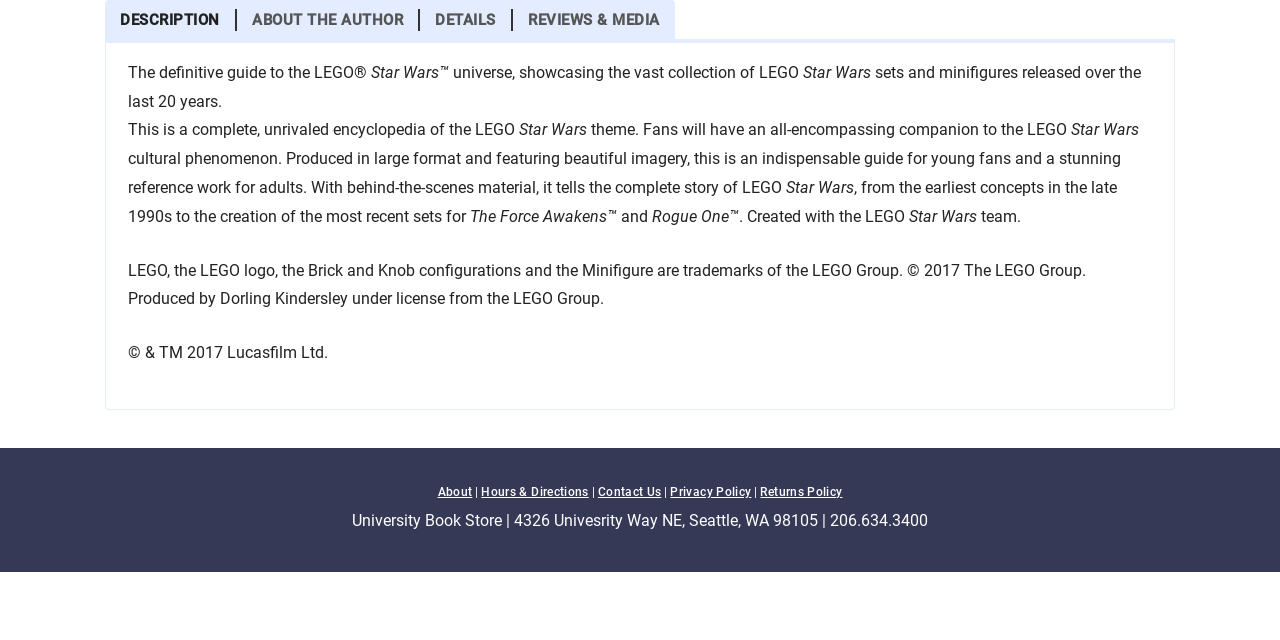Provide the bounding box coordinates in the format (top-left x, top-left y, bottom-right x, bottom-right y). All values are floating point numbers between 0 and 1. Determine the bounding box coordinate of the UI element described as: Reviews & Media

[0.401, 0.014, 0.527, 0.048]